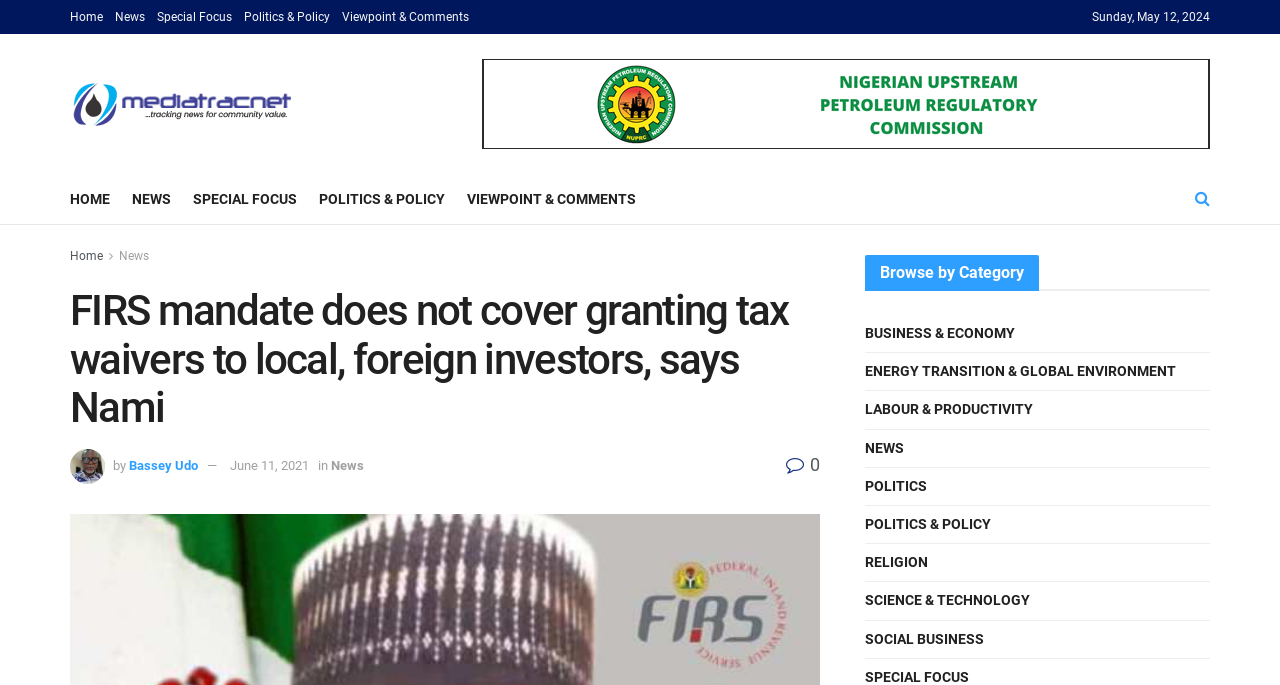Kindly determine the bounding box coordinates for the clickable area to achieve the given instruction: "View article by Bassey Udo".

[0.101, 0.669, 0.155, 0.691]